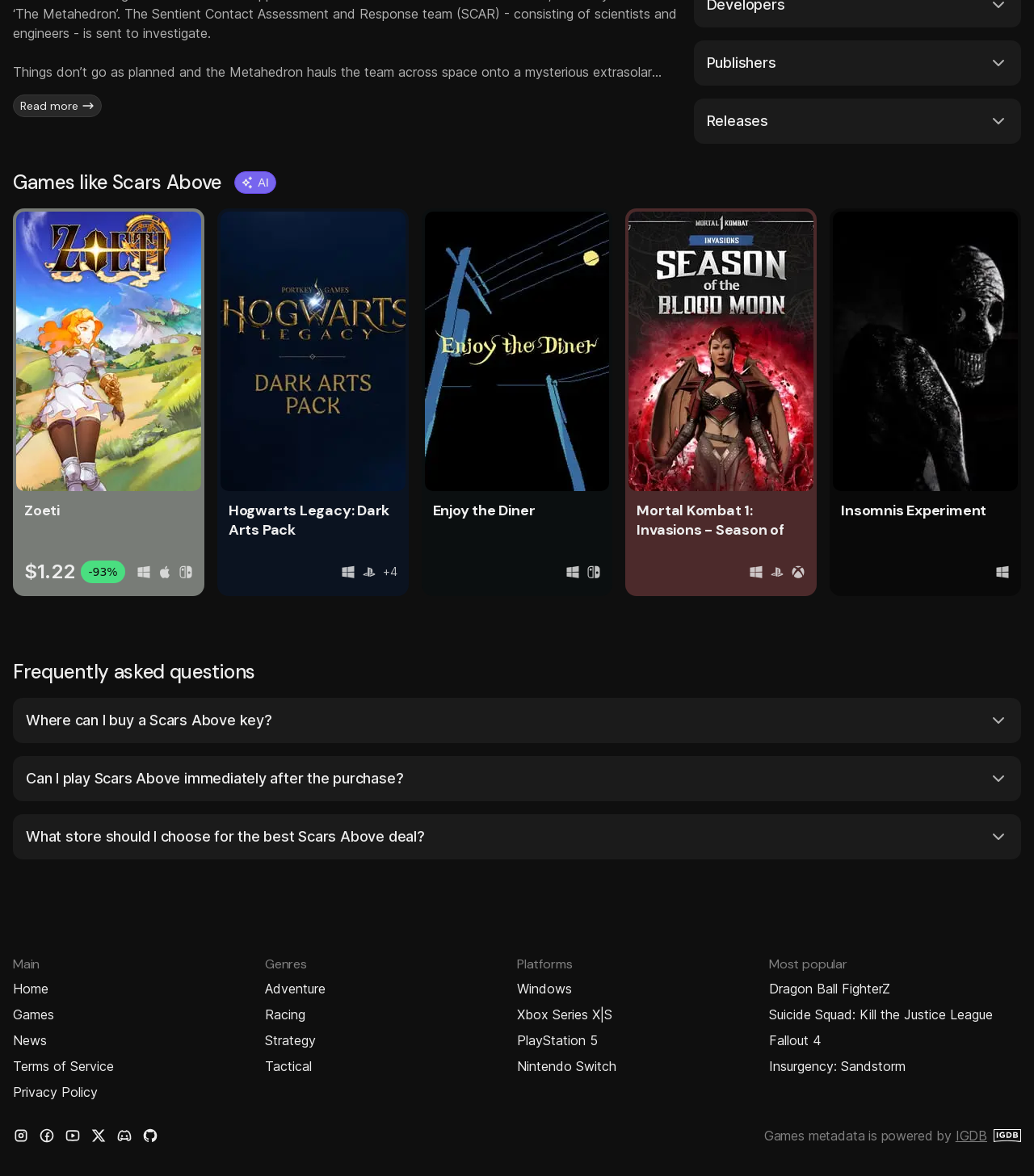What is the category of the game Hogwarts Legacy: Dark Arts Pack?
Based on the image, please offer an in-depth response to the question.

I found the image with the text 'Hogwarts Legacy: Dark Arts Pack cover' and its corresponding description list term 'Releases'.